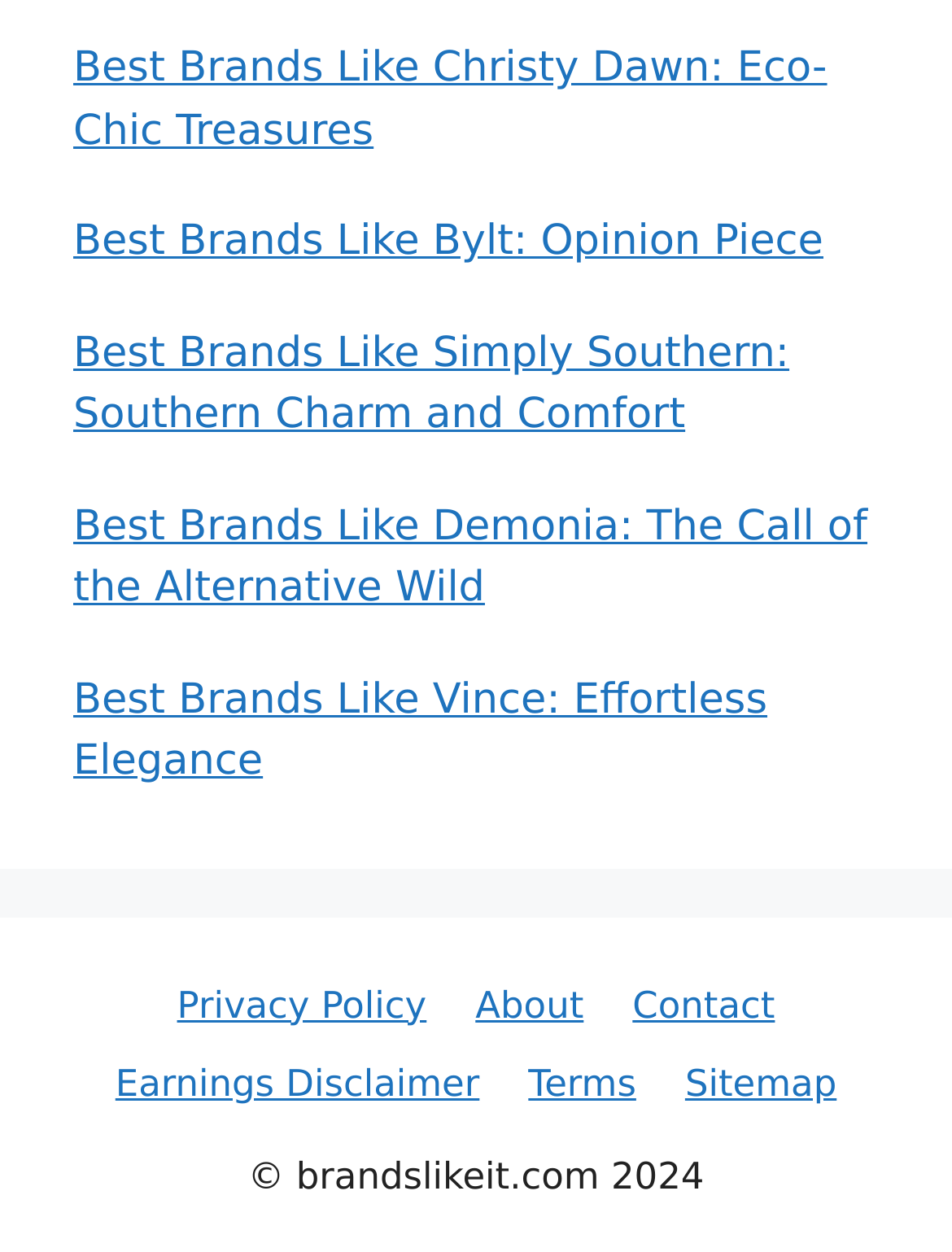Give a one-word or phrase response to the following question: What is the first brand mentioned?

Christy Dawn